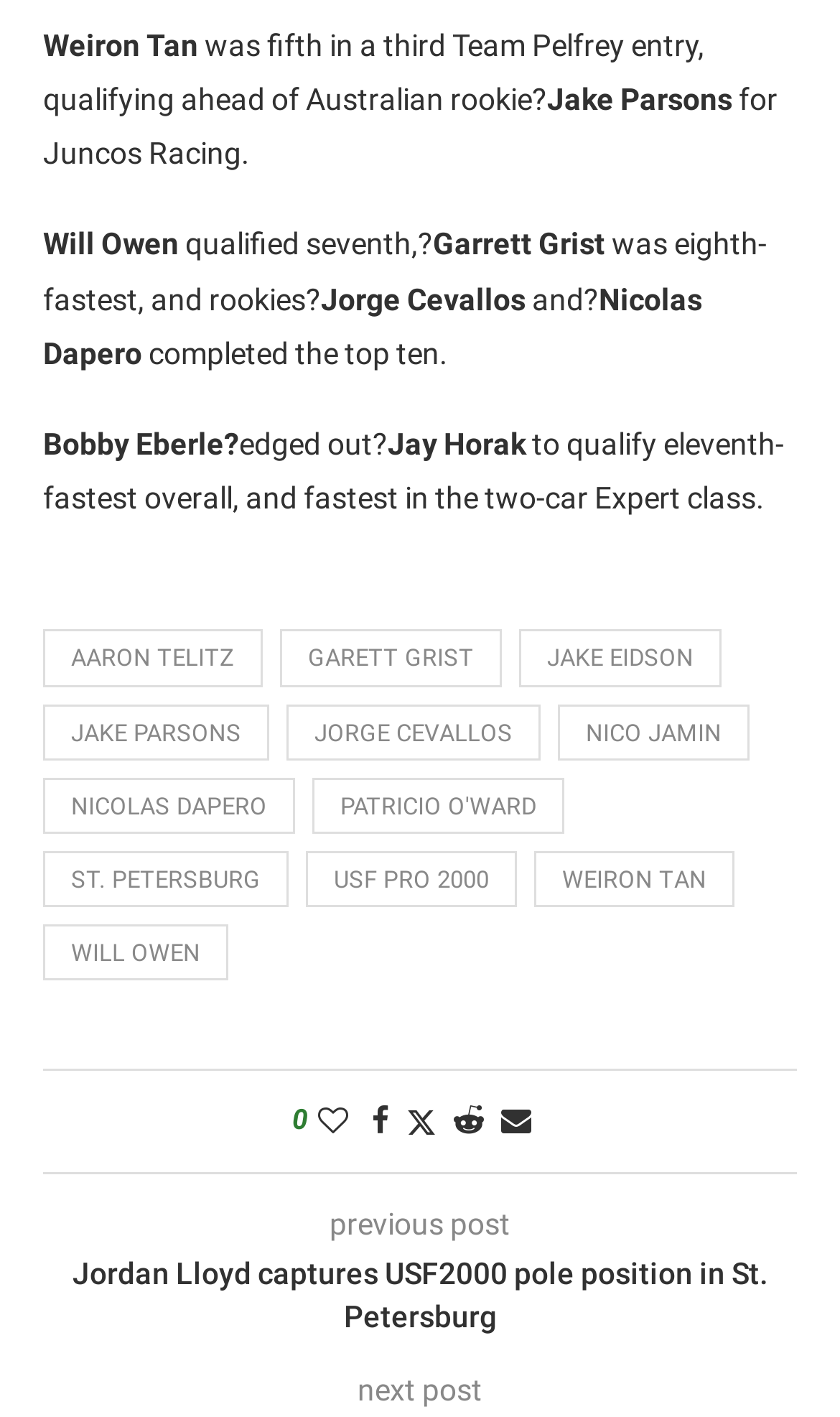Please find the bounding box for the UI element described by: "Email".

[0.596, 0.779, 0.632, 0.803]